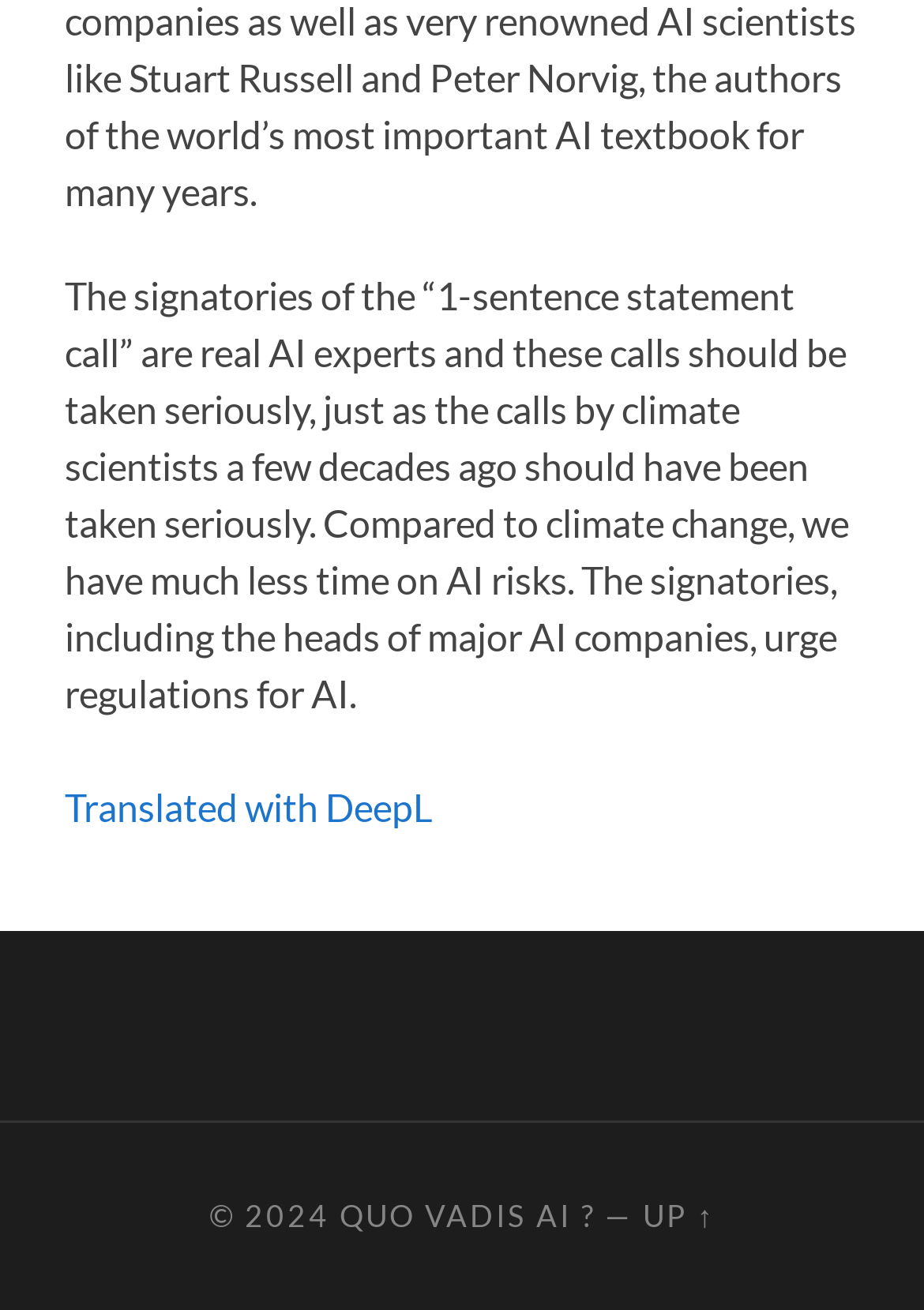Please specify the bounding box coordinates in the format (top-left x, top-left y, bottom-right x, bottom-right y), with values ranging from 0 to 1. Identify the bounding box for the UI component described as follows: Translated with DeepL

[0.07, 0.598, 0.467, 0.632]